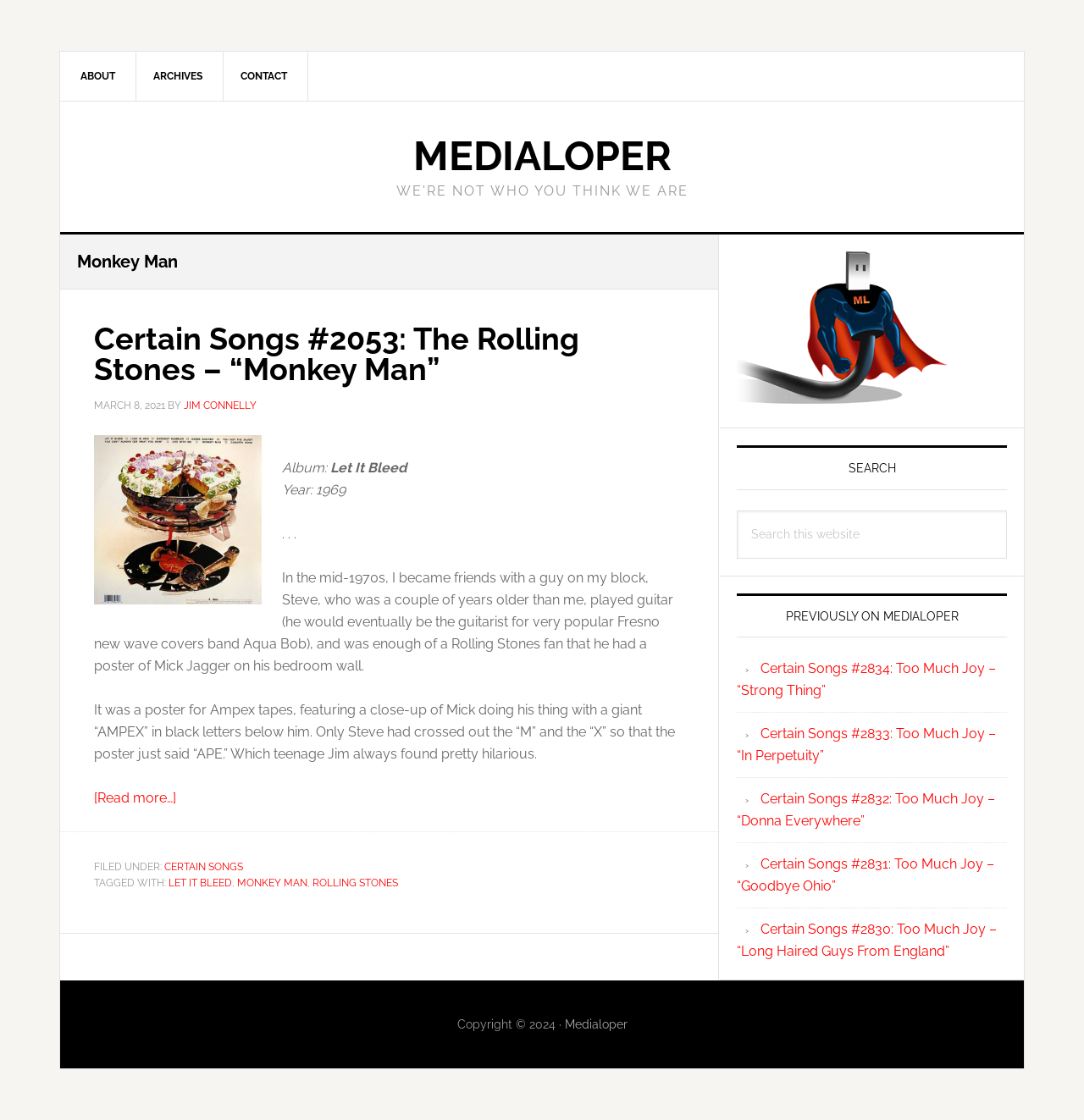Could you specify the bounding box coordinates for the clickable section to complete the following instruction: "Visit the 'MEDIALOPER' page"?

[0.381, 0.118, 0.619, 0.16]